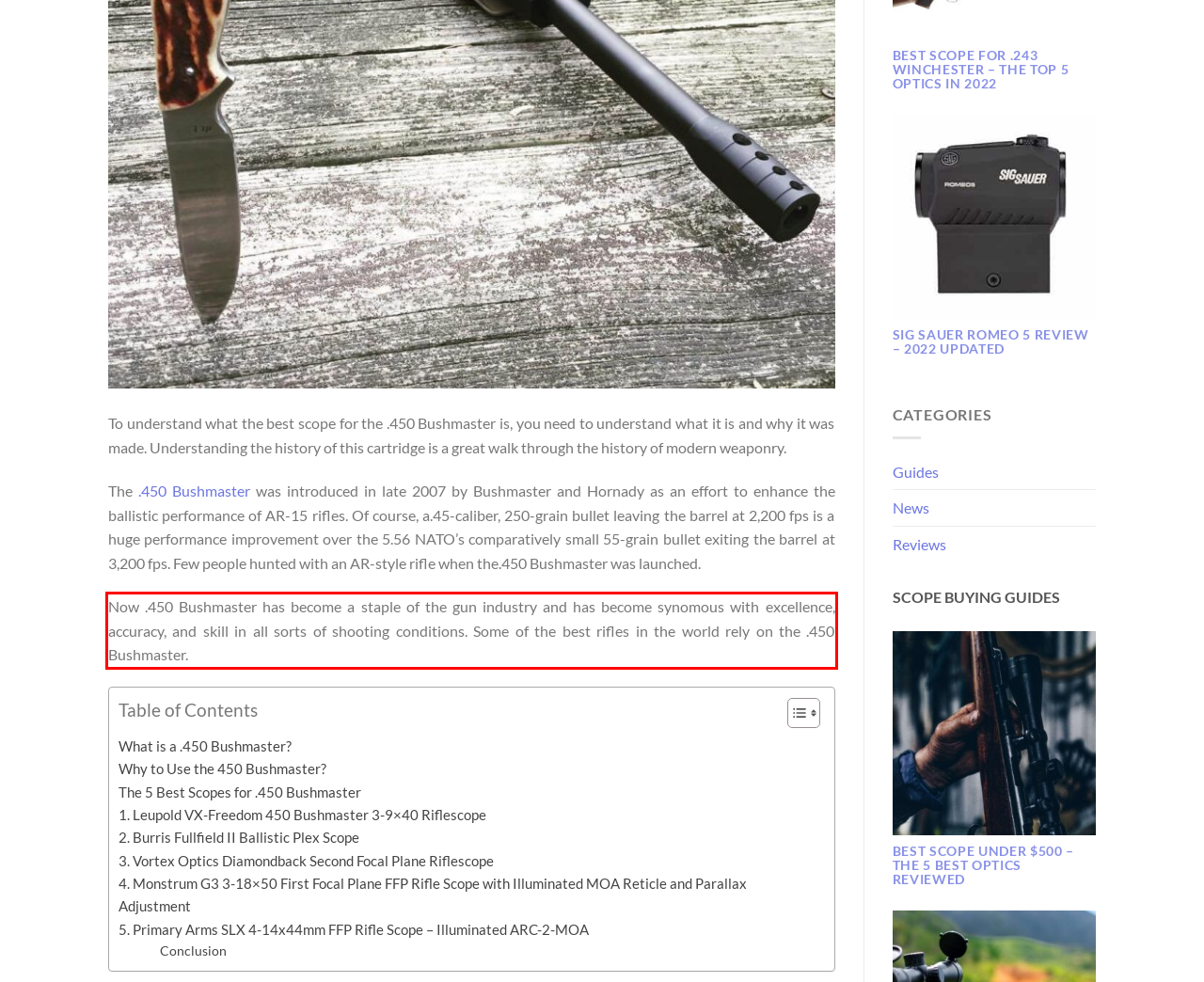Identify and extract the text within the red rectangle in the screenshot of the webpage.

Now .450 Bushmaster has become a staple of the gun industry and has become synomous with excellence, accuracy, and skill in all sorts of shooting conditions. Some of the best rifles in the world rely on the .450 Bushmaster.